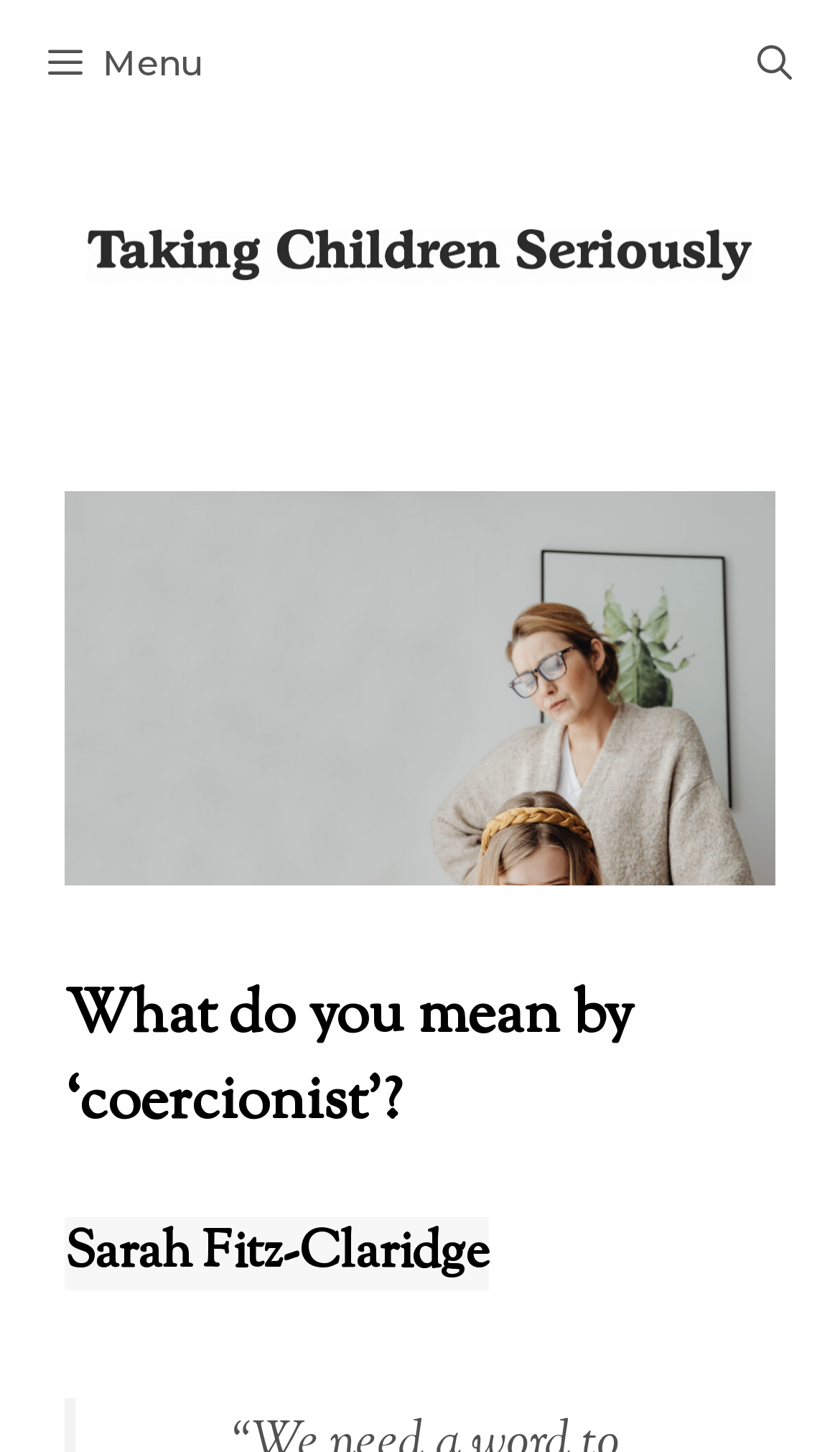What is the purpose of the button with the '' icon? Using the information from the screenshot, answer with a single word or phrase.

Menu